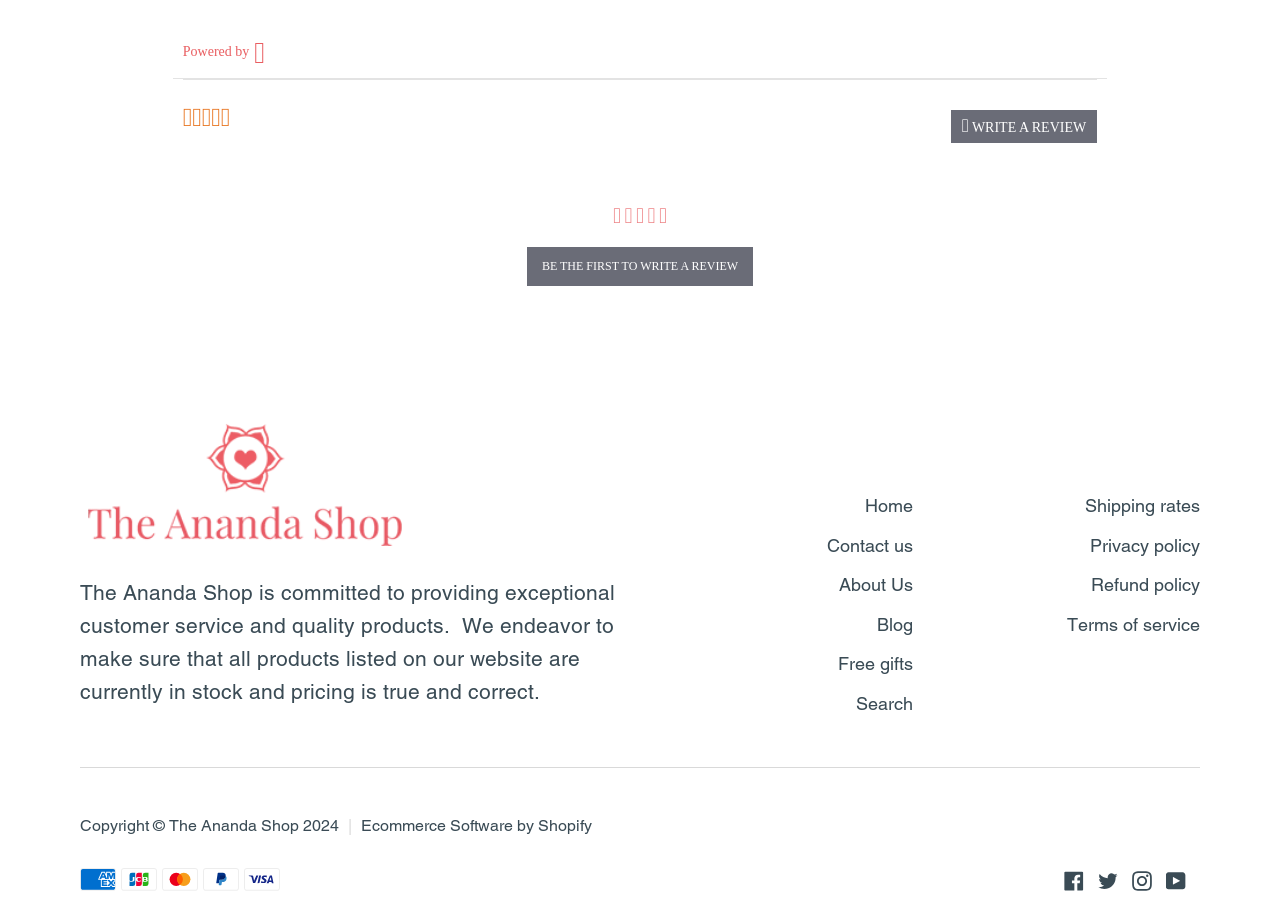Please identify the bounding box coordinates of the region to click in order to complete the given instruction: "View the blog". The coordinates should be four float numbers between 0 and 1, i.e., [left, top, right, bottom].

[0.685, 0.67, 0.713, 0.697]